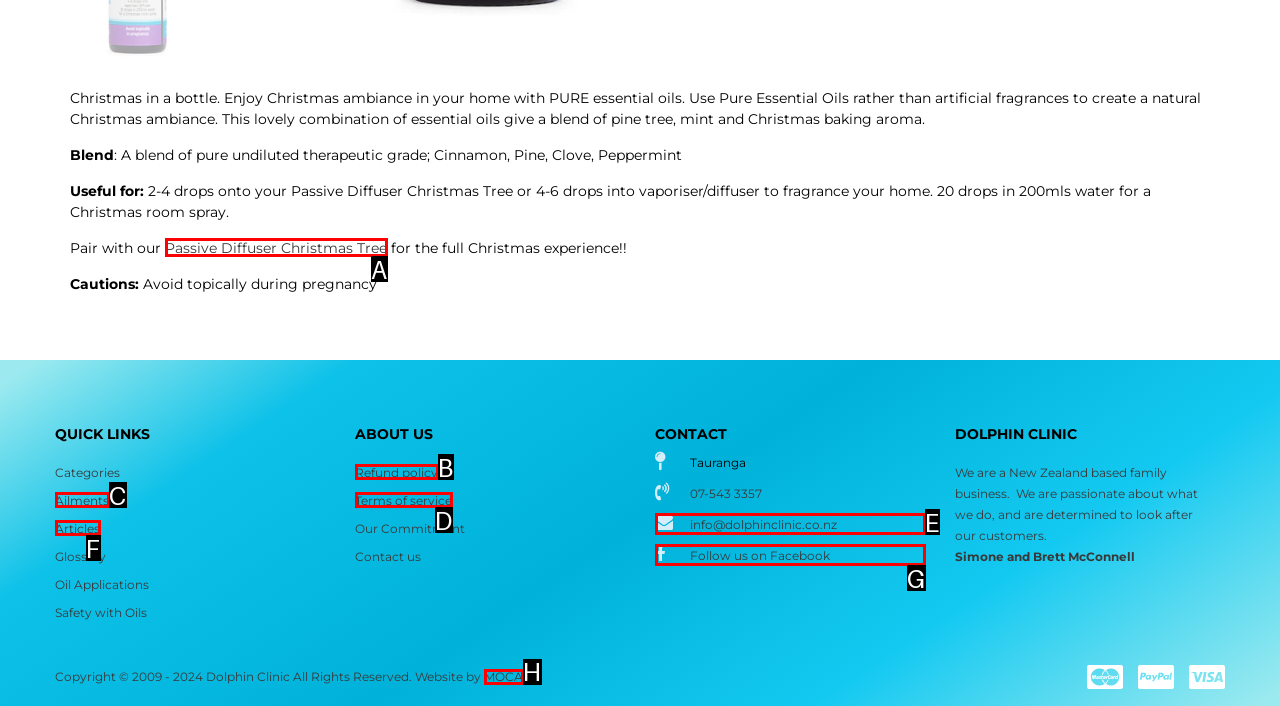Determine which option matches the description: Passive Diffuser Christmas Tree. Answer using the letter of the option.

A